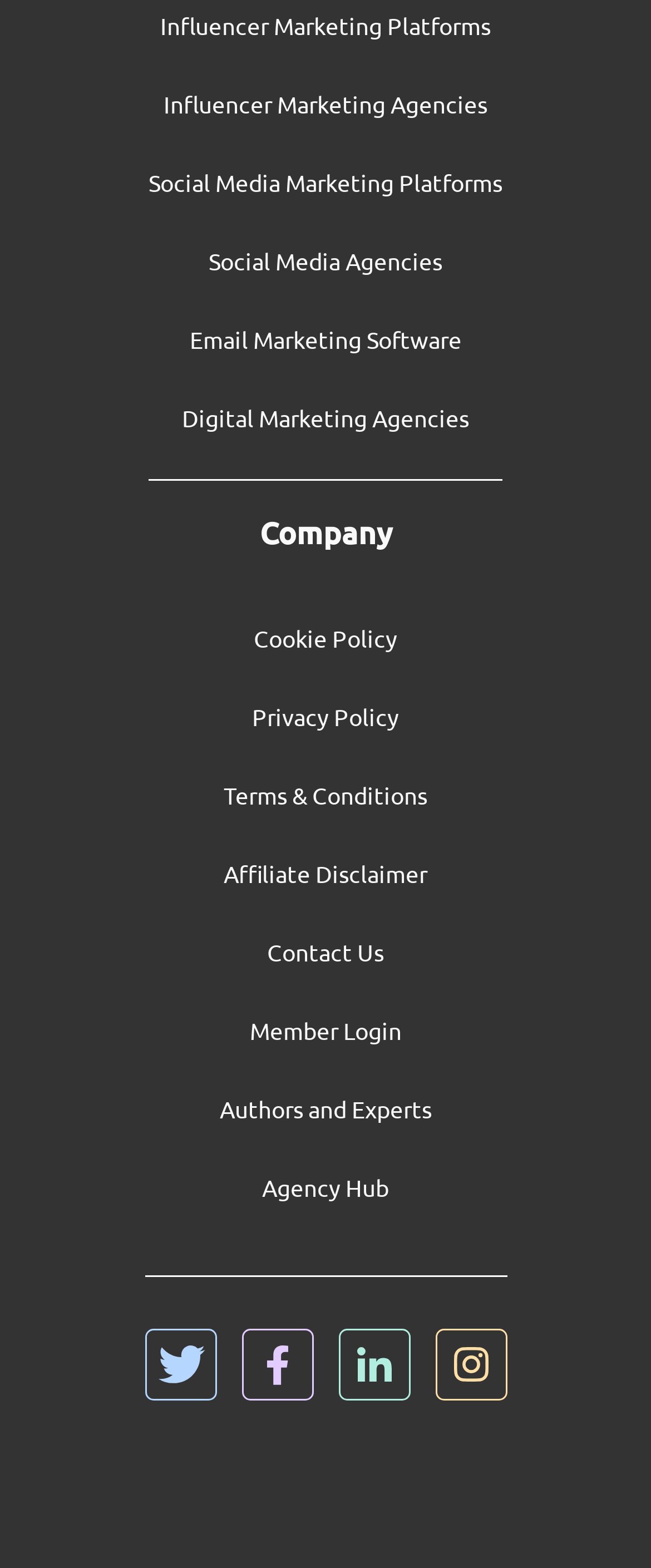Please find the bounding box coordinates of the clickable region needed to complete the following instruction: "Login as a member". The bounding box coordinates must consist of four float numbers between 0 and 1, i.e., [left, top, right, bottom].

[0.383, 0.649, 0.617, 0.664]